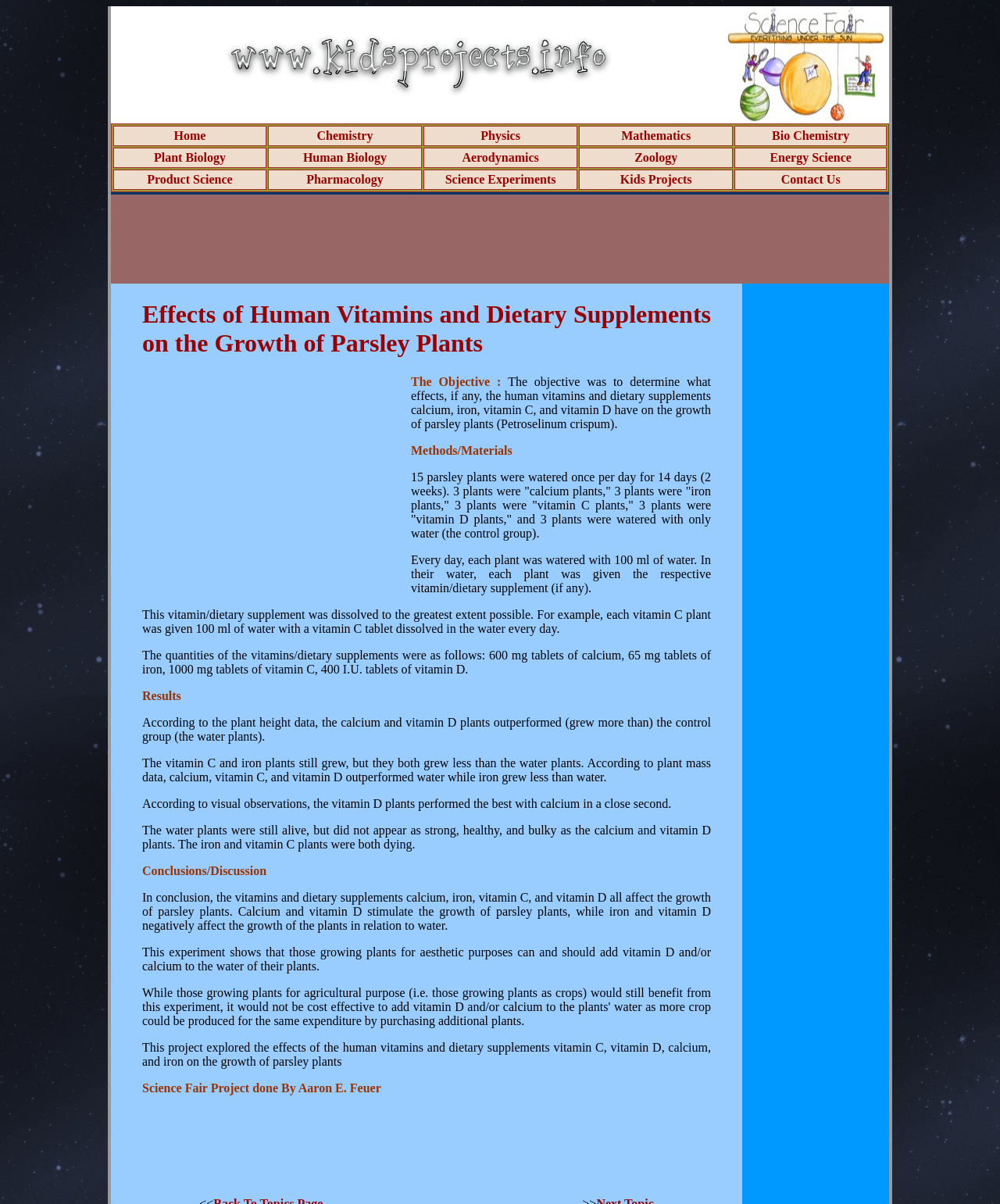Provide the bounding box coordinates for the UI element that is described by this text: "Home". The coordinates should be in the form of four float numbers between 0 and 1: [left, top, right, bottom].

[0.174, 0.107, 0.206, 0.118]